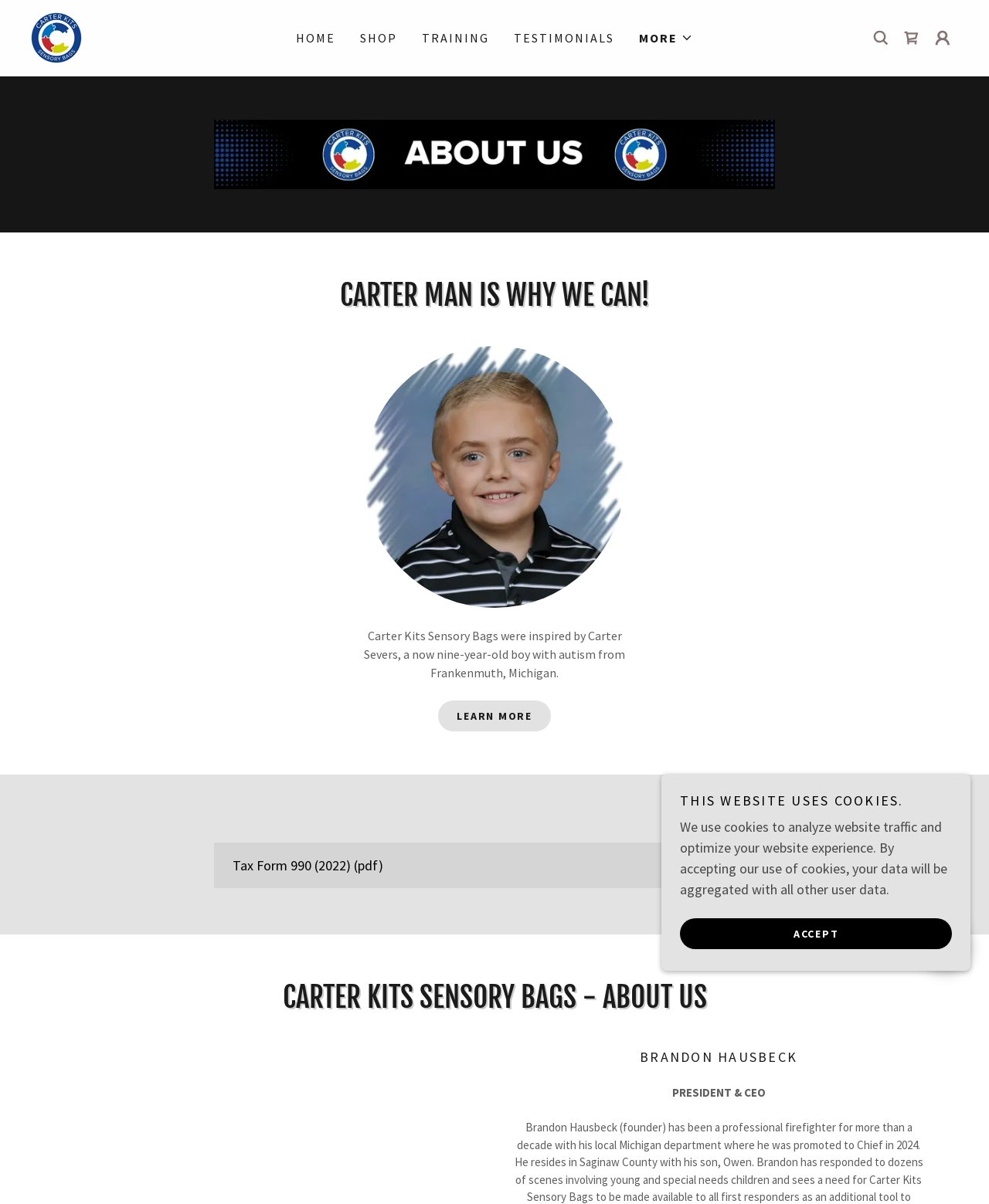Please identify the bounding box coordinates for the region that you need to click to follow this instruction: "View the Shopping Cart".

[0.906, 0.019, 0.938, 0.044]